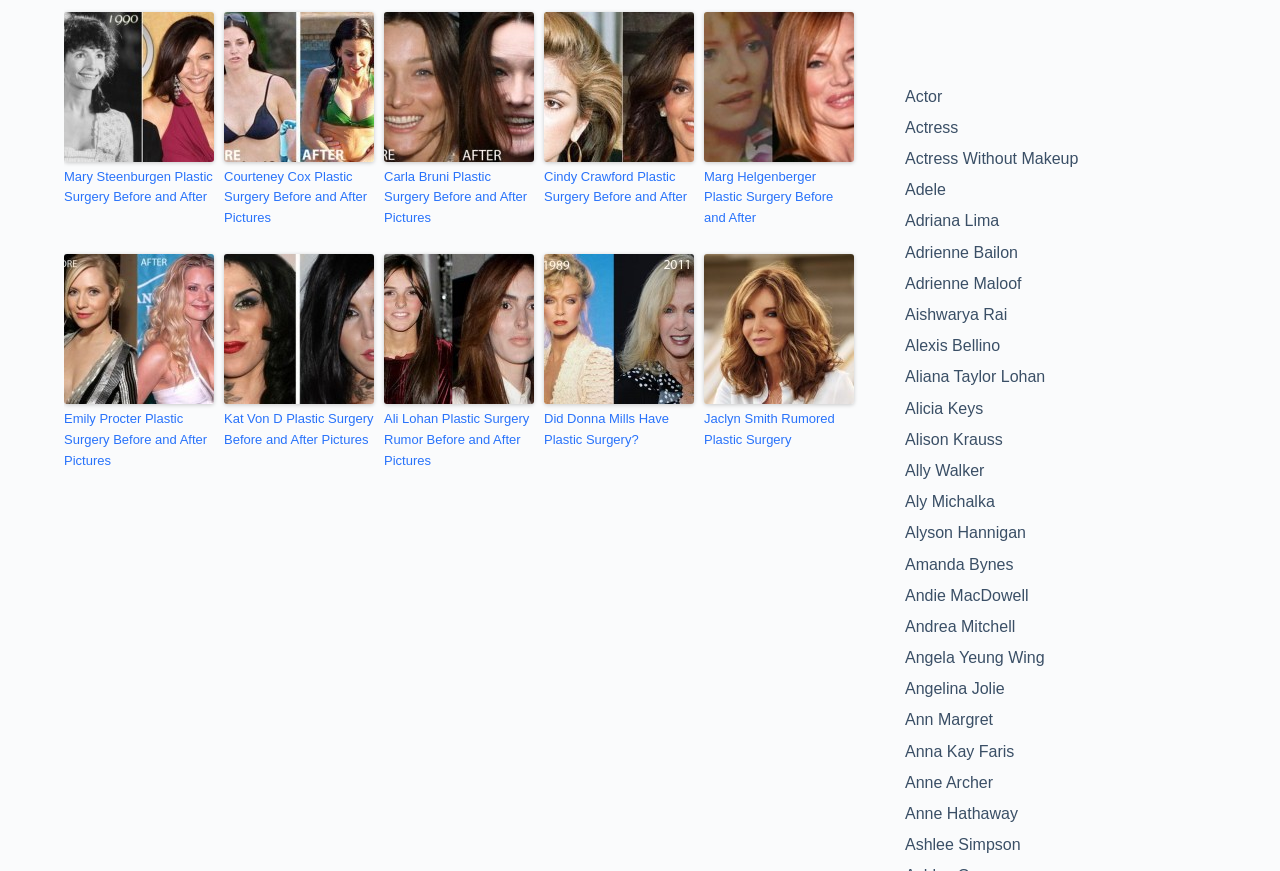Find the bounding box coordinates of the area to click in order to follow the instruction: "Explore actress without makeup".

[0.707, 0.172, 0.842, 0.192]